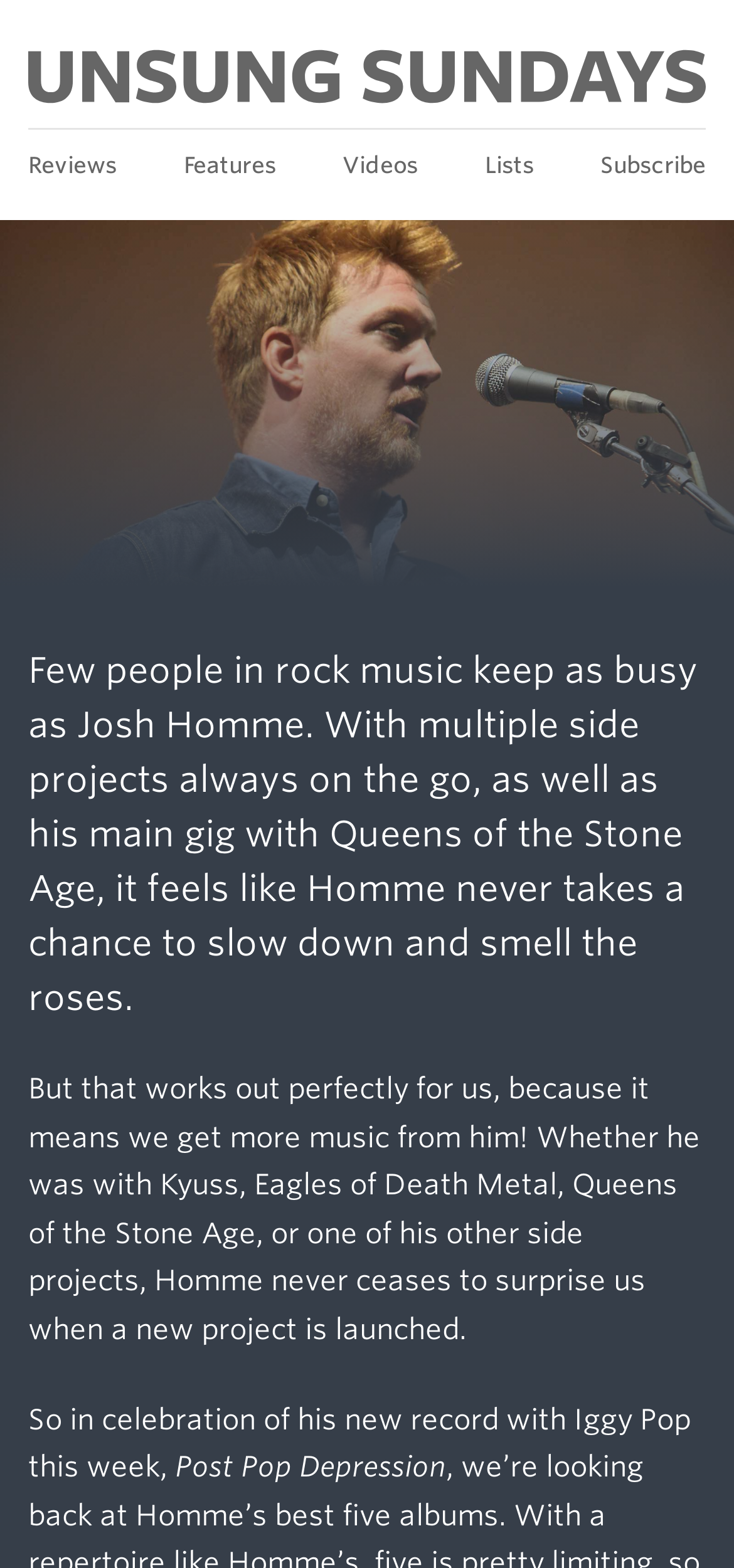Generate a comprehensive description of the contents of the webpage.

The webpage is about Josh Homme, a musician, and his various projects. At the top left corner, there is a "Skip to content" link. Below it, there is a large image that spans almost the entire width of the page. Above the image, there are five links: "Reviews", "Features", "Videos", "Lists", and "Subscribe", which are evenly spaced and aligned horizontally.

The main content of the page is divided into three paragraphs. The first paragraph discusses Josh Homme's busy schedule with multiple side projects and his main gig with Queens of the Stone Age. The second paragraph talks about how this busyness benefits the audience, as they get to enjoy more music from him. The third paragraph mentions the celebration of his new record with Iggy Pop, specifically the album "Post Pop Depression".

The overall structure of the page is clean, with a clear hierarchy of elements. The image and links are positioned at the top, followed by the main content in the middle. The text is well-organized and easy to read, with each paragraph building on the previous one to provide a cohesive narrative about Josh Homme's music career.